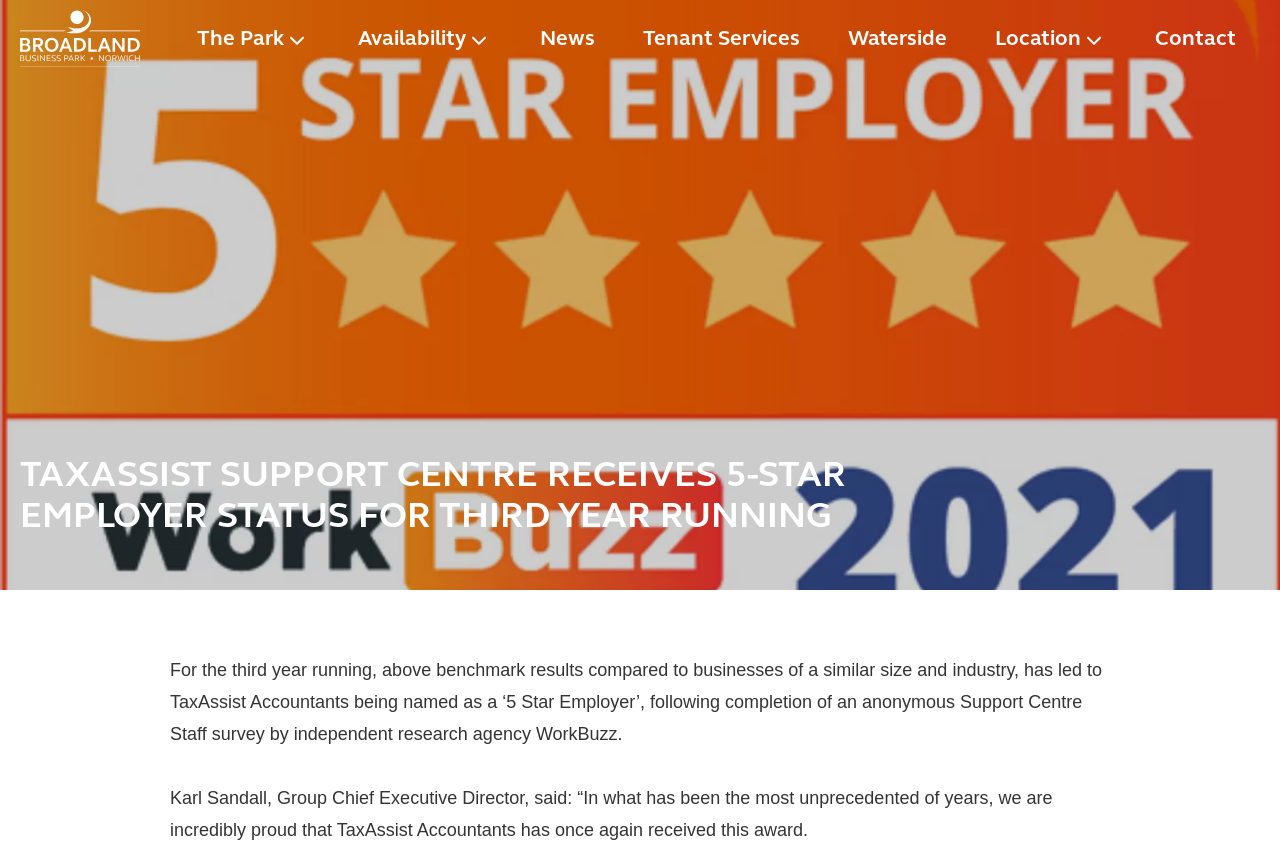Identify the bounding box coordinates of the region I need to click to complete this instruction: "Click the 'Submenu' button next to 'Availability'".

[0.364, 0.04, 0.384, 0.053]